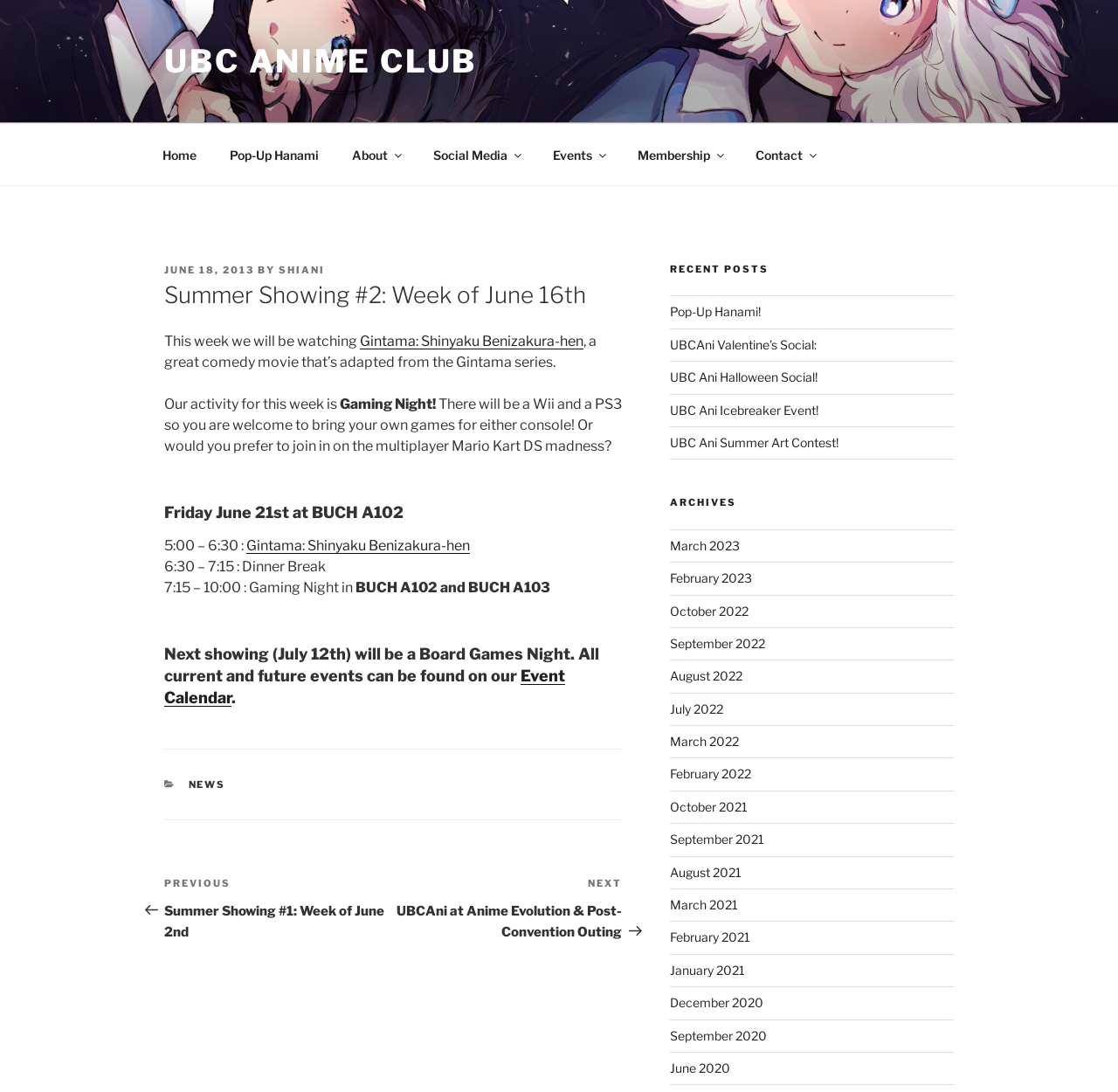Please provide a one-word or short phrase answer to the question:
Where is the Gaming Night event taking place?

BUCH A102 and BUCH A103